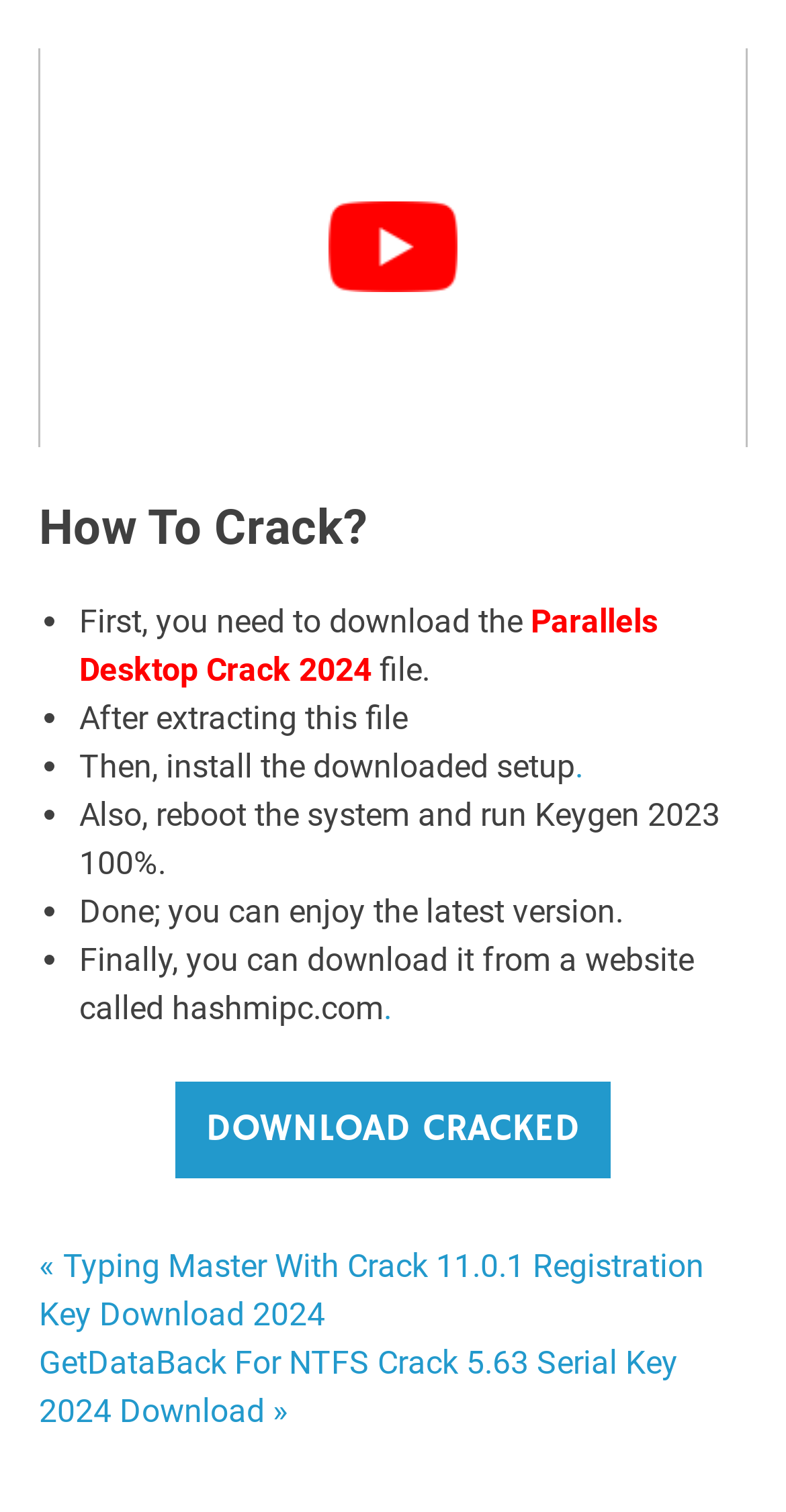Locate the bounding box of the UI element described by: "aria-label="play Youtube video"" in the given webpage screenshot.

[0.049, 0.032, 0.951, 0.295]